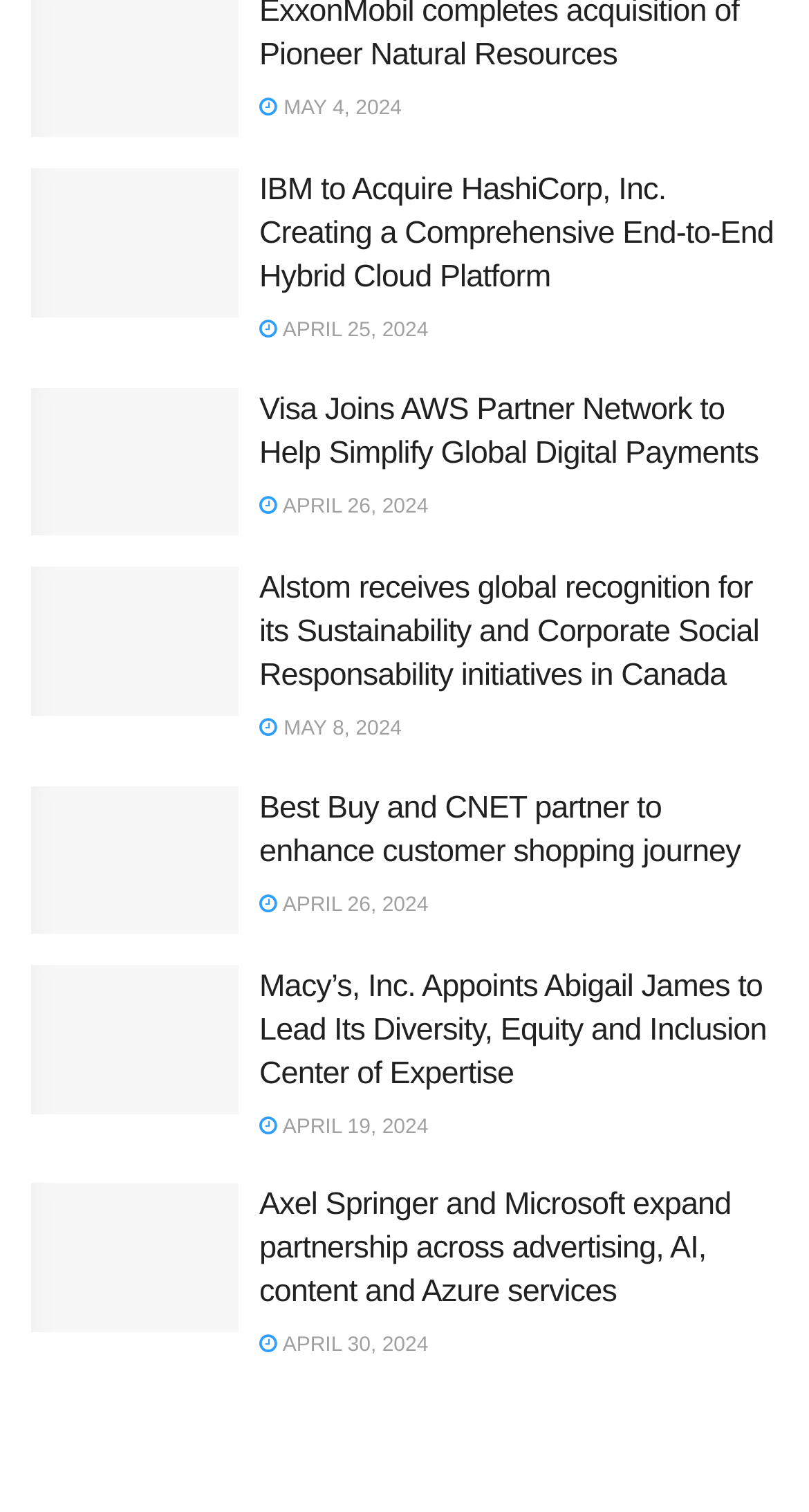Provide the bounding box coordinates of the HTML element this sentence describes: "April 25, 2024".

[0.321, 0.212, 0.529, 0.227]